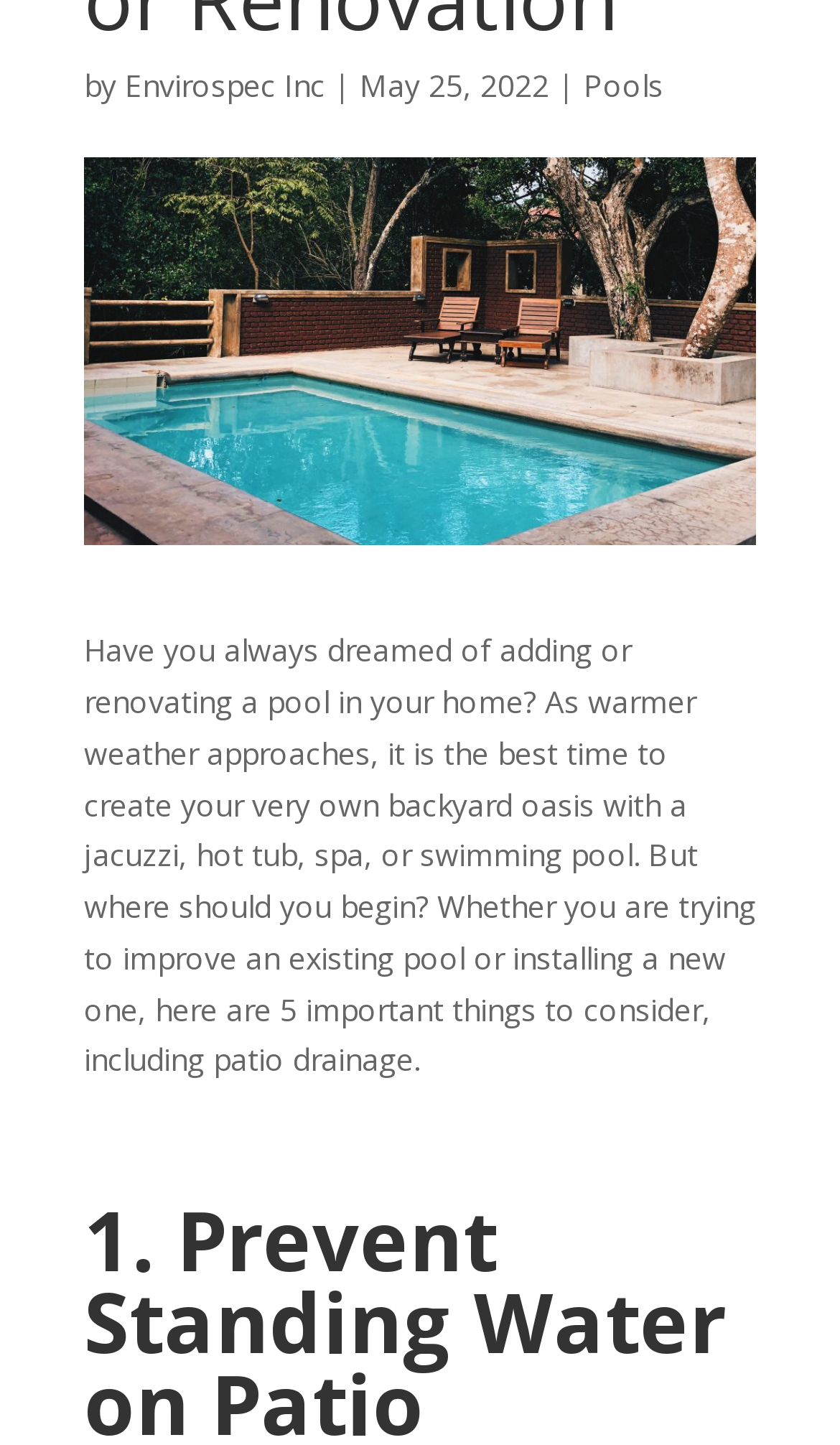Using the element description provided, determine the bounding box coordinates in the format (top-left x, top-left y, bottom-right x, bottom-right y). Ensure that all values are floating point numbers between 0 and 1. Element description: Pools

[0.695, 0.045, 0.79, 0.073]